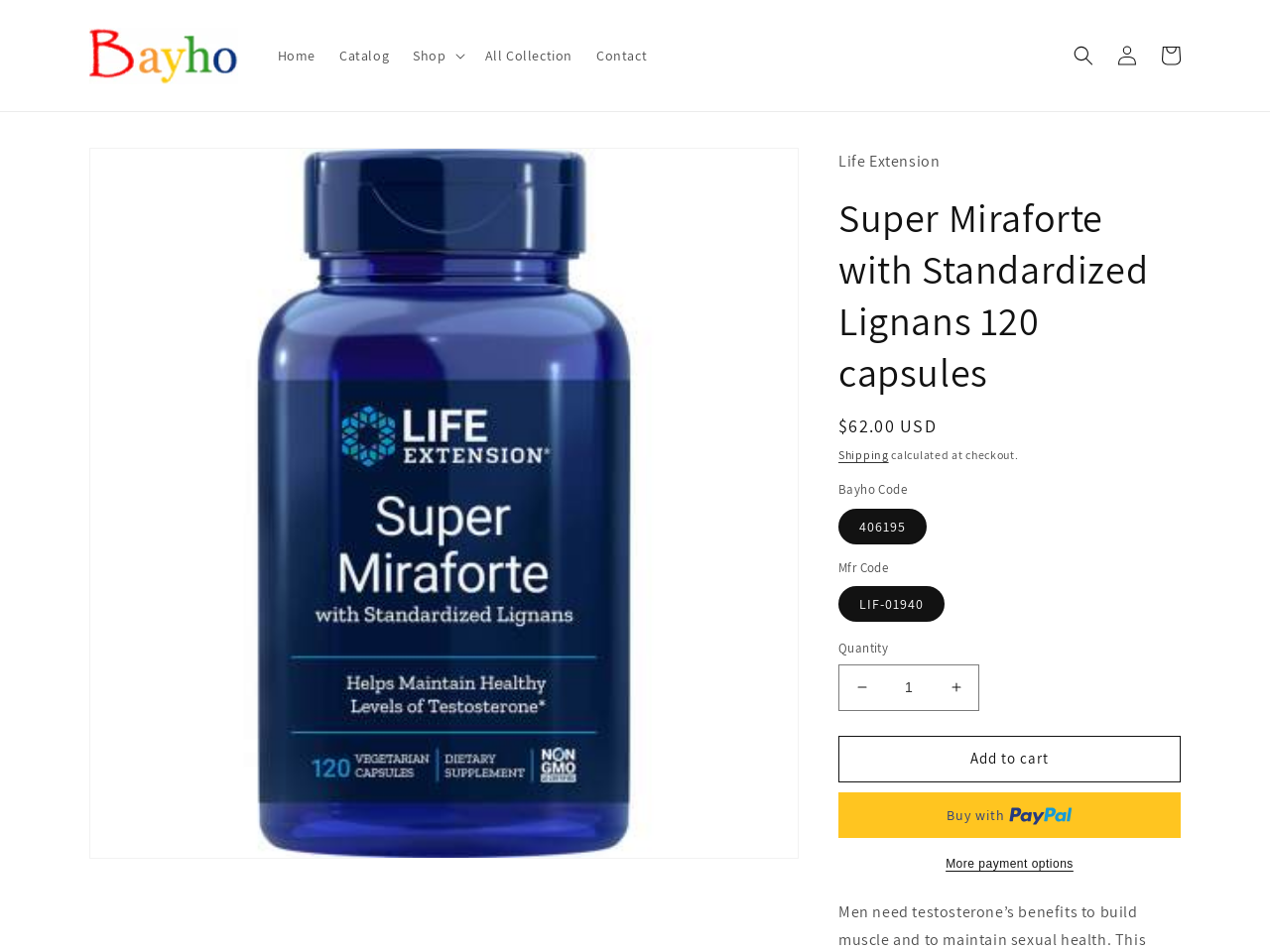Can you determine the main header of this webpage?

Super Miraforte with Standardized Lignans 120 capsules